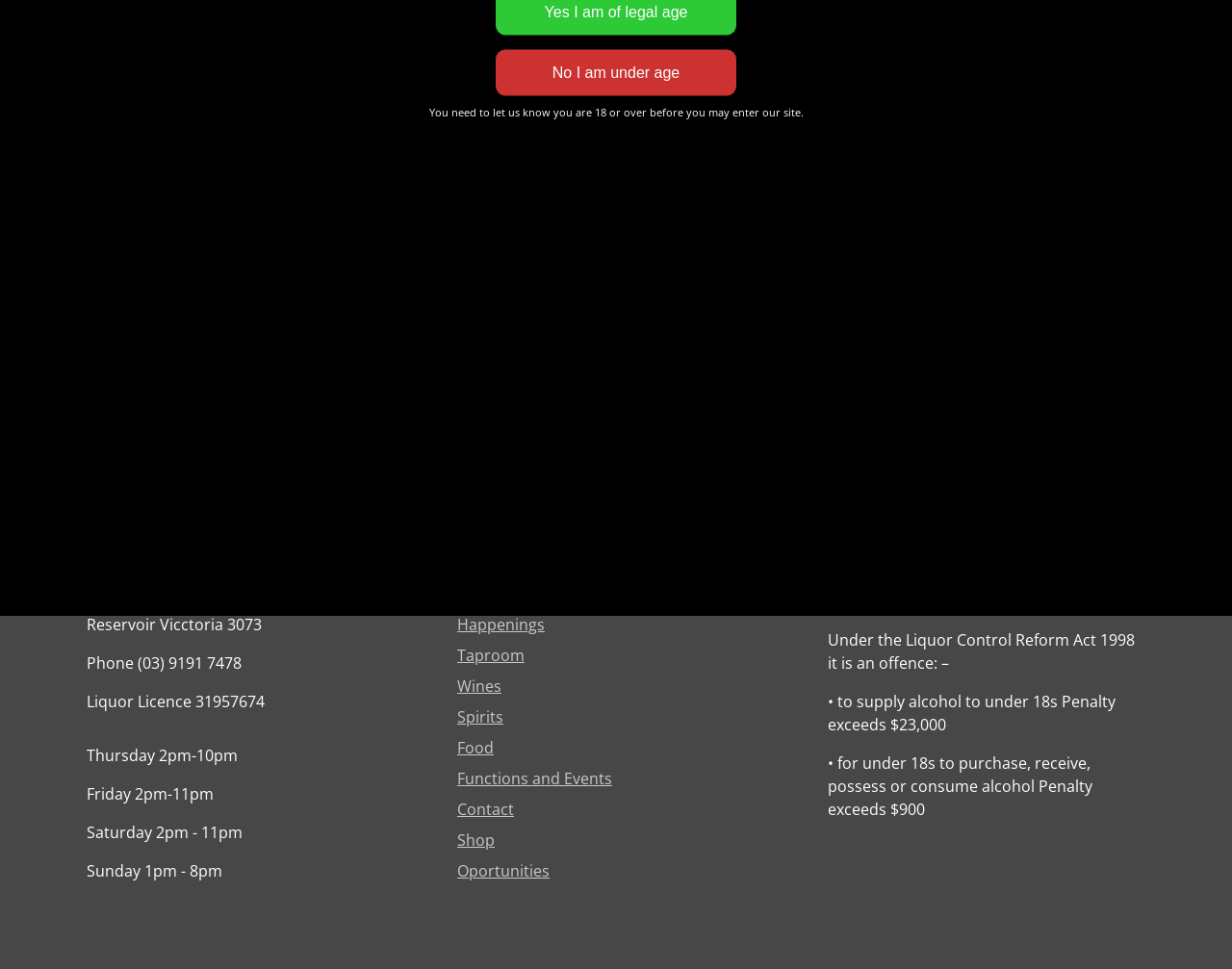Identify the bounding box for the UI element specified in this description: "Home". The coordinates must be four float numbers between 0 and 1, formatted as [left, top, right, bottom].

[0.371, 0.57, 0.407, 0.591]